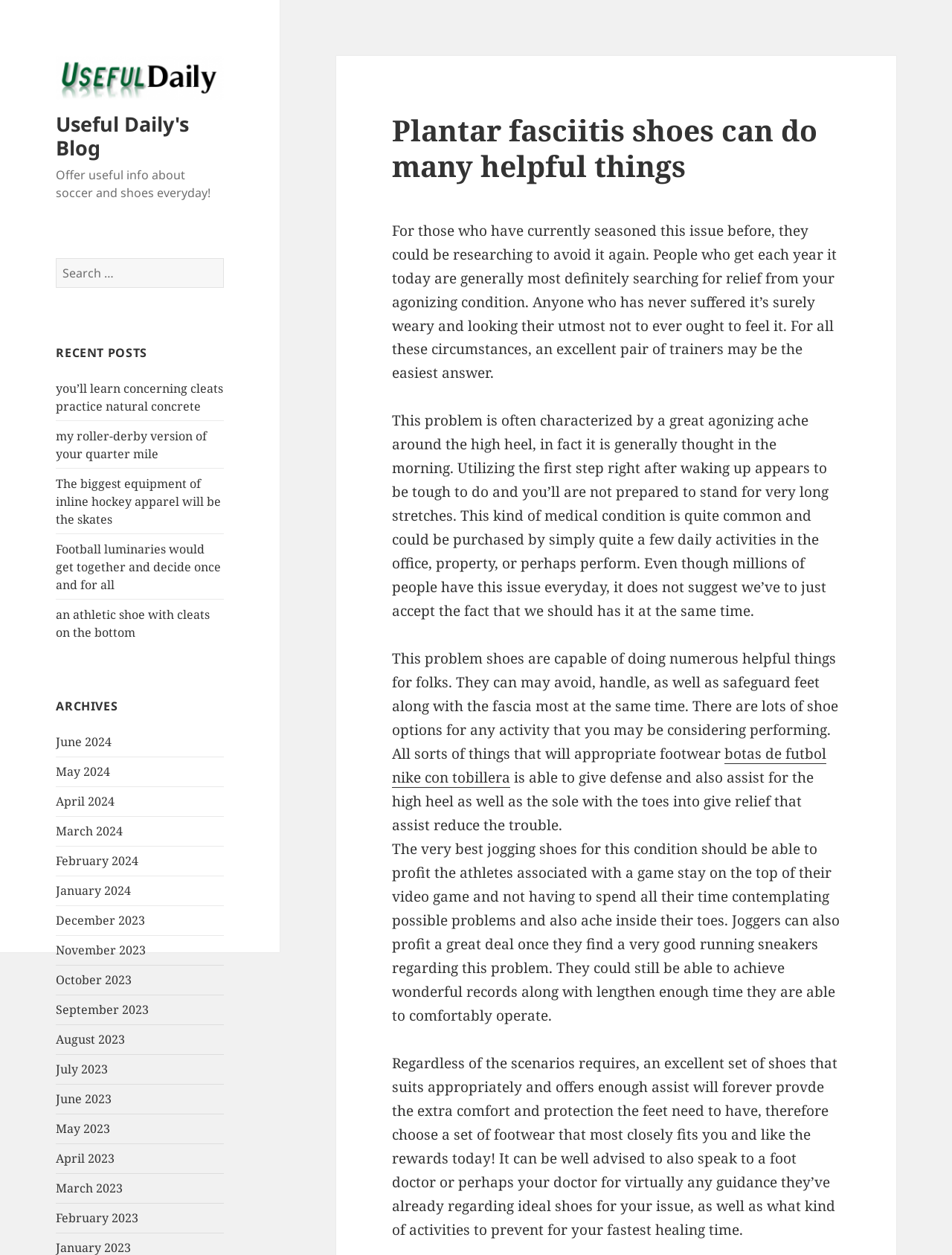Answer the question in one word or a short phrase:
What type of activities can cause plantar fasciitis?

Daily activities